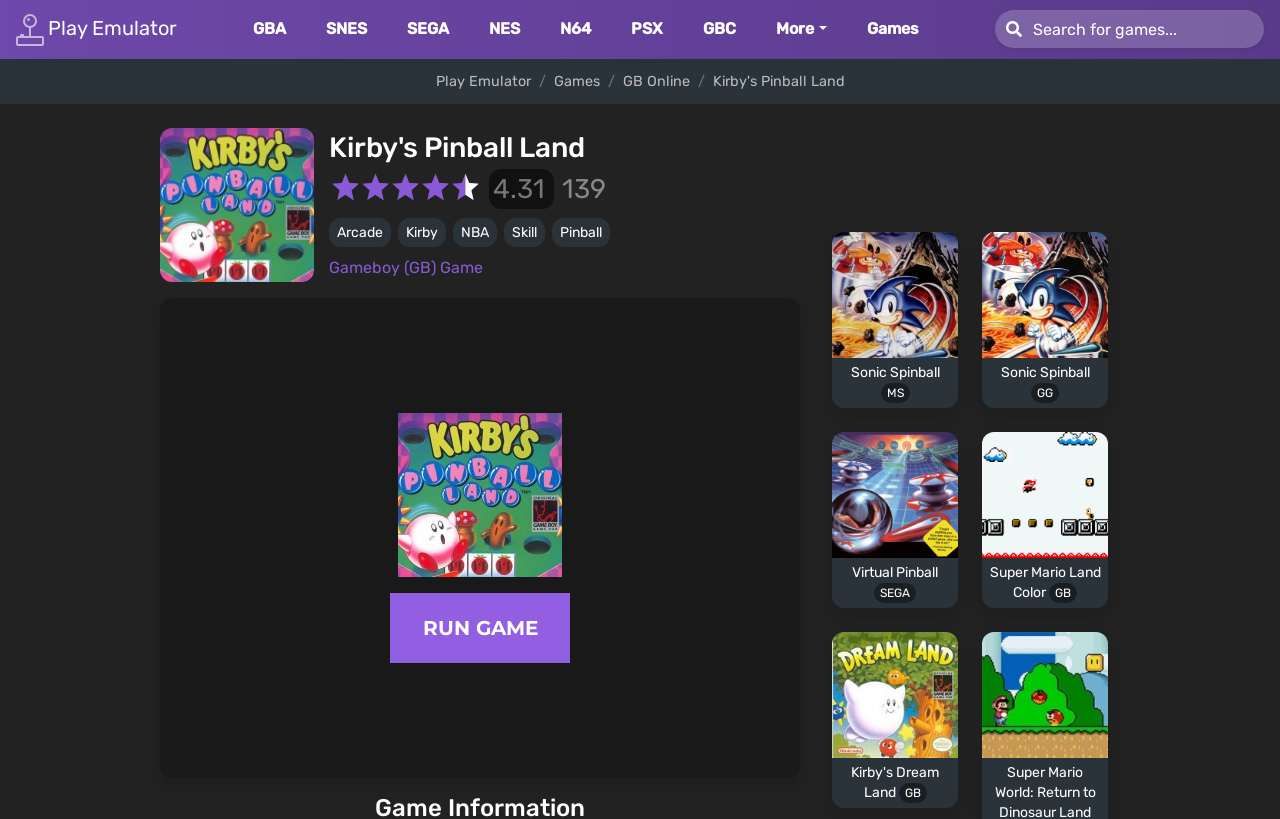Based on the provided description, "Play Emulator", find the bounding box of the corresponding UI element in the screenshot.

[0.012, 0.01, 0.138, 0.062]